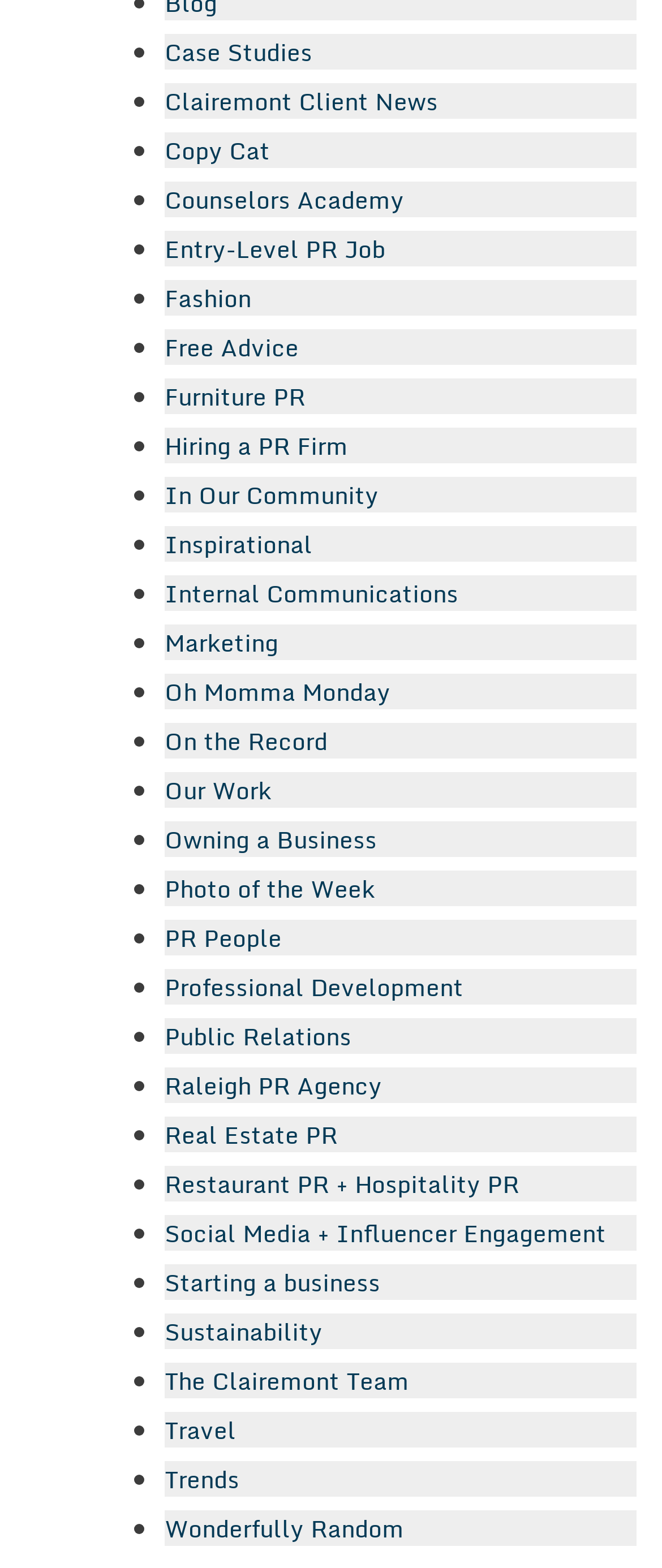From the details in the image, provide a thorough response to the question: What is the category of the link 'Fashion'?

The link 'Fashion' is categorized under PR, as it is one of the links on the webpage that appears to be related to public relations, marketing, and communications.